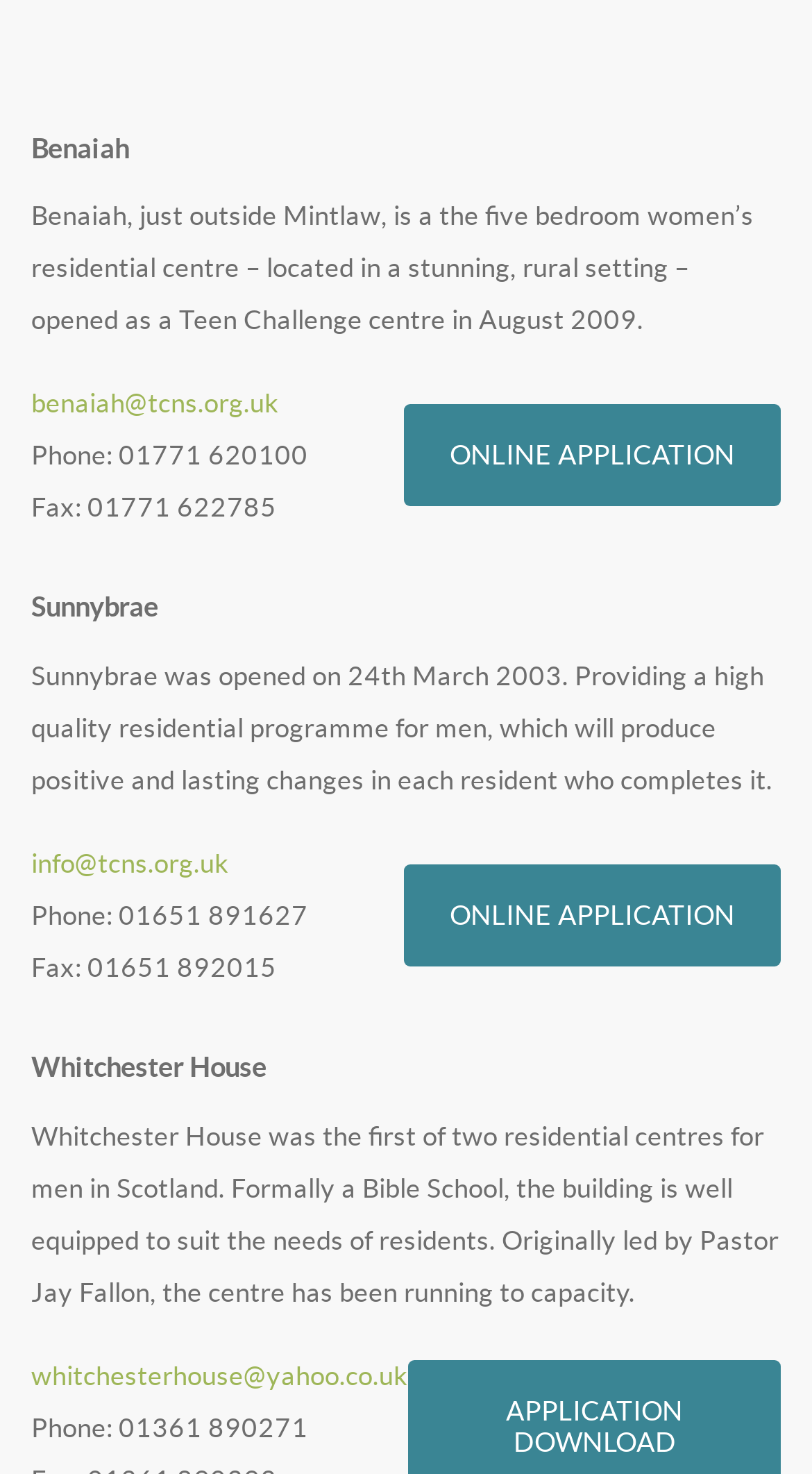Provide a one-word or one-phrase answer to the question:
What is the phone number of Benaiah centre?

01771 620100